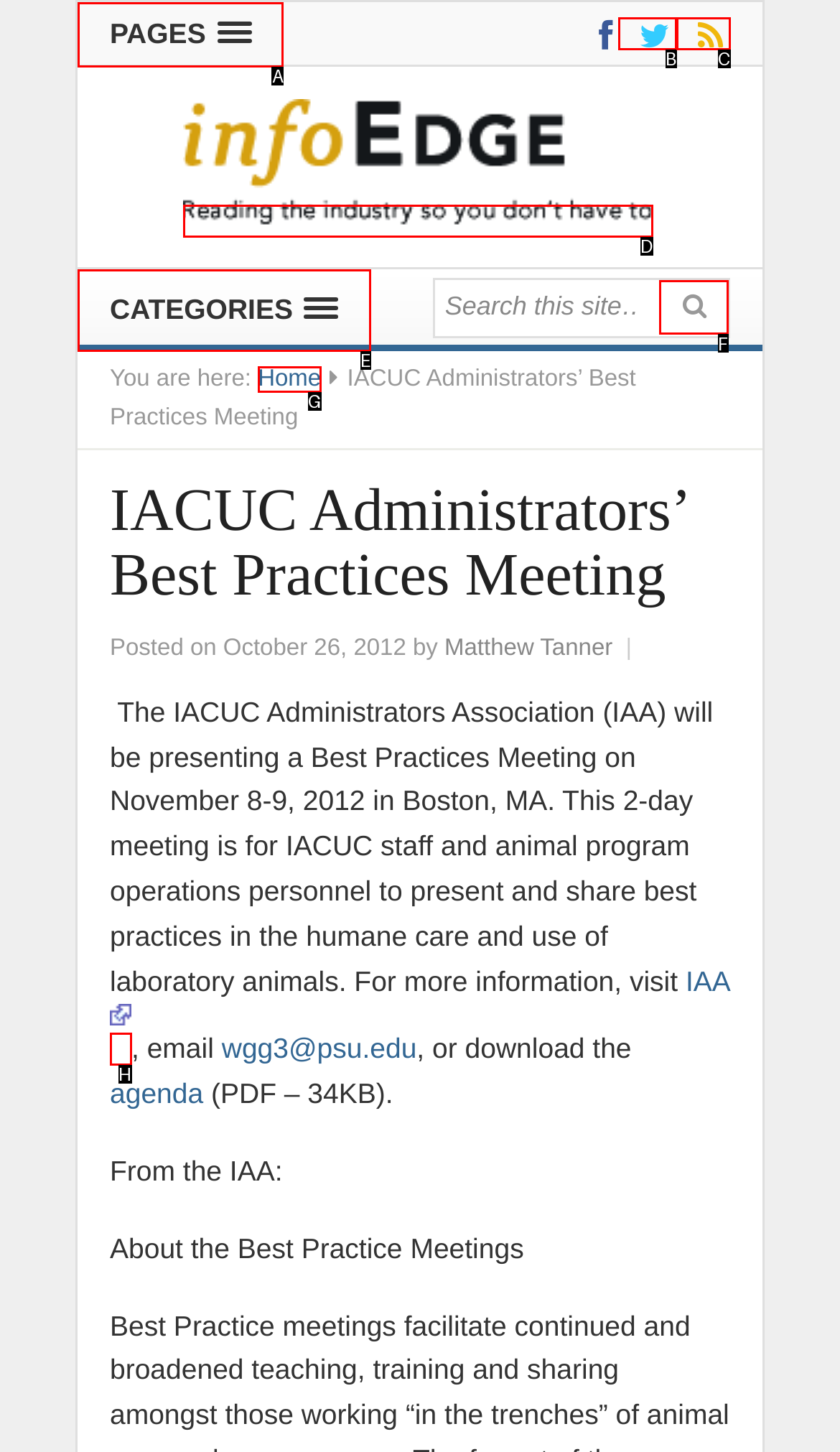Which lettered option matches the following description: PAGES
Provide the letter of the matching option directly.

A